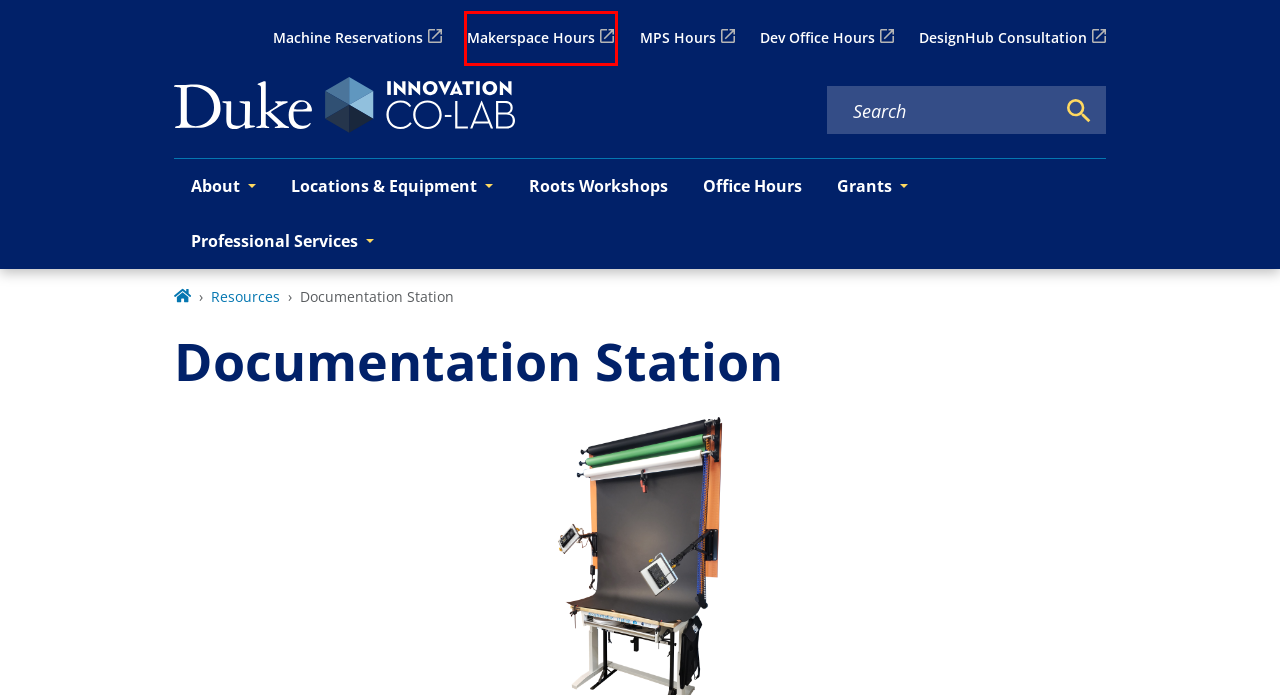You are provided with a screenshot of a webpage highlighting a UI element with a red bounding box. Choose the most suitable webpage description that matches the new page after clicking the element in the bounding box. Here are the candidates:
A. Link Equipment  | Office of Information Technology
B. Welcome | Office of Information Technology
C. Duke Accessibility
D. DesignHub Consultation | Innovation Co-Lab
E. Duke University Privacy Statement | Office of Audit, Risk and Compliance
F. Duke | Log In
G. React App
H. Duke University

G